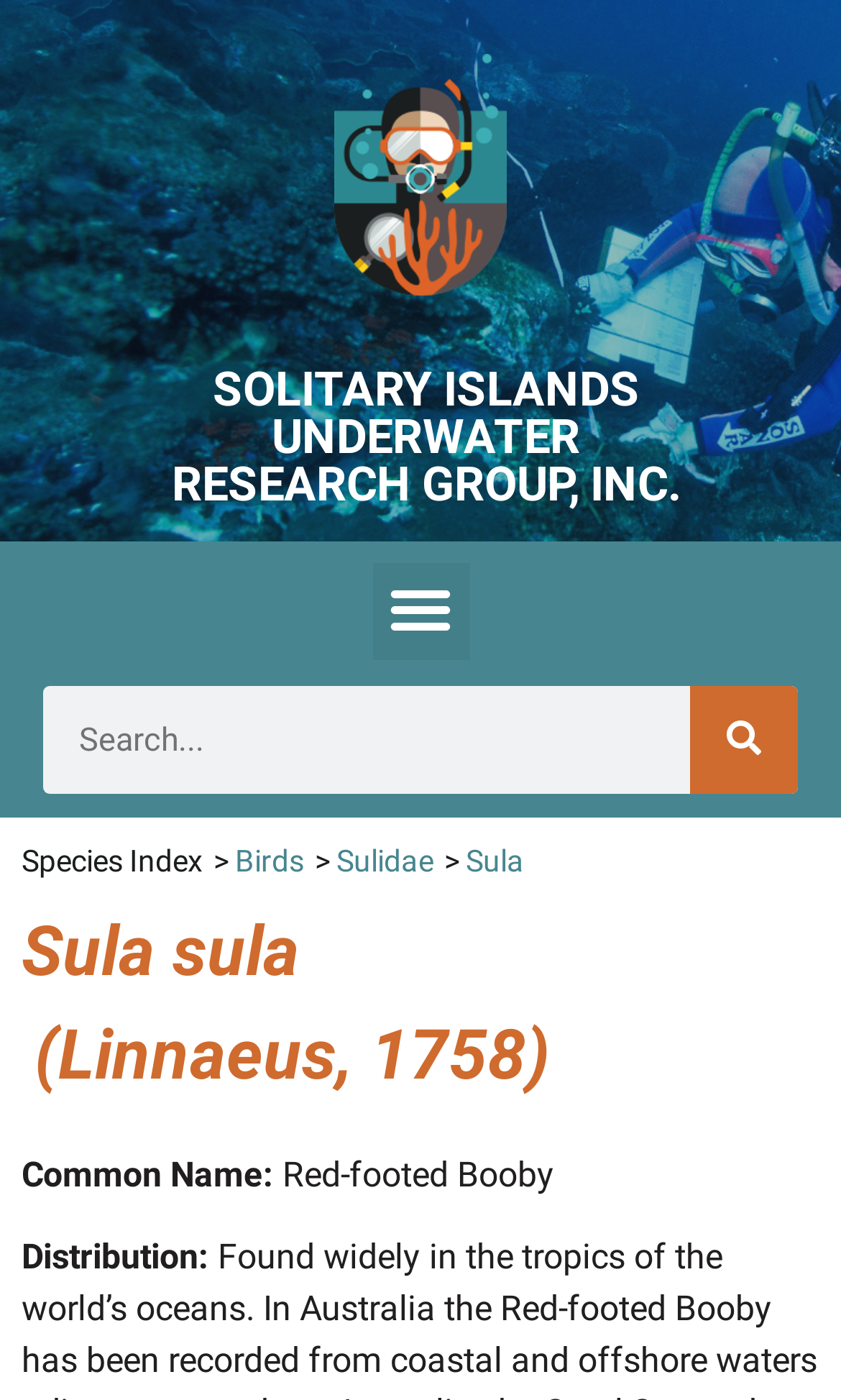Using the description: "Sulidae", identify the bounding box of the corresponding UI element in the screenshot.

[0.4, 0.602, 0.515, 0.626]